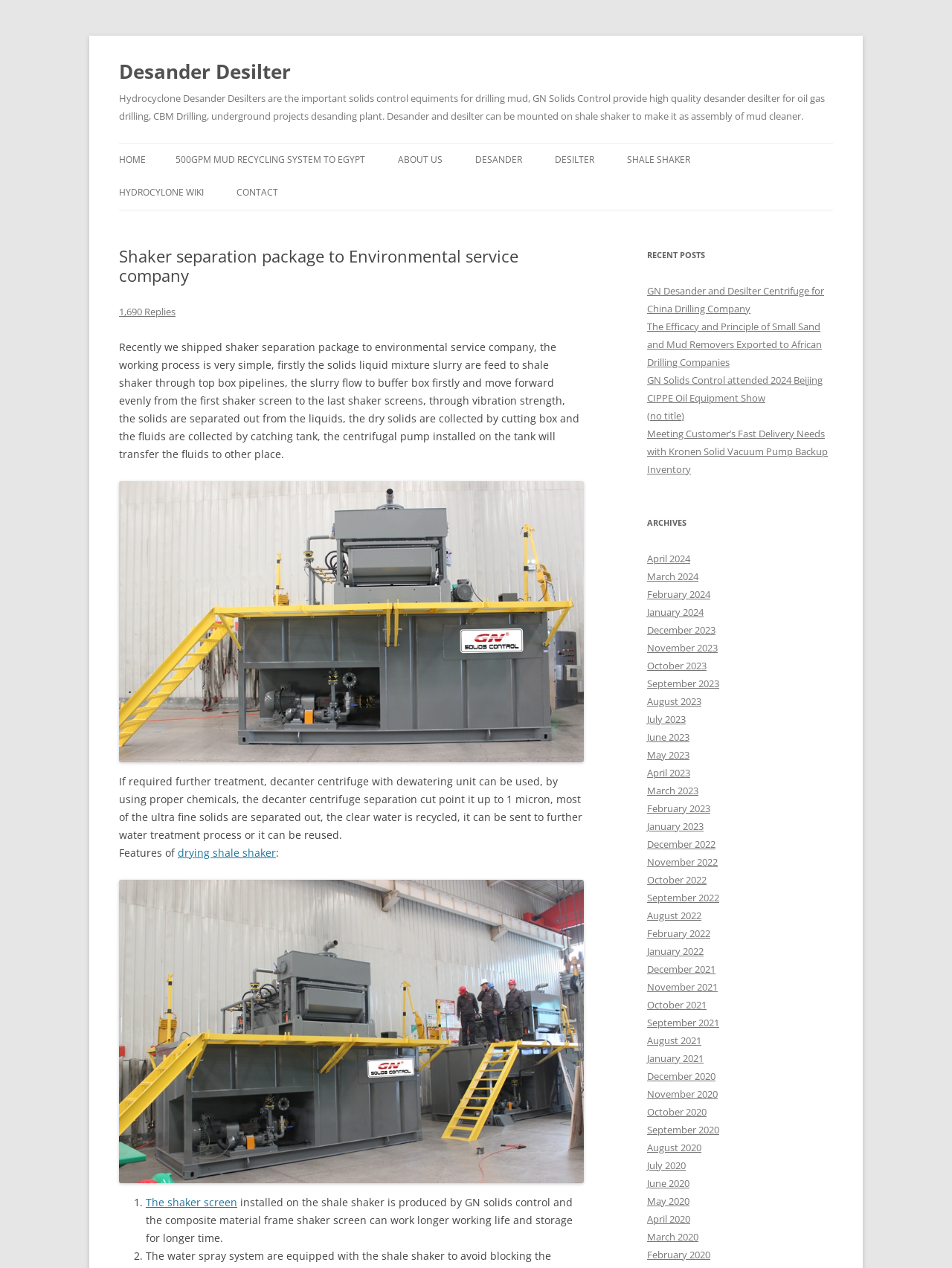Determine the coordinates of the bounding box that should be clicked to complete the instruction: "Learn more about 'DESANDER'". The coordinates should be represented by four float numbers between 0 and 1: [left, top, right, bottom].

[0.499, 0.113, 0.548, 0.139]